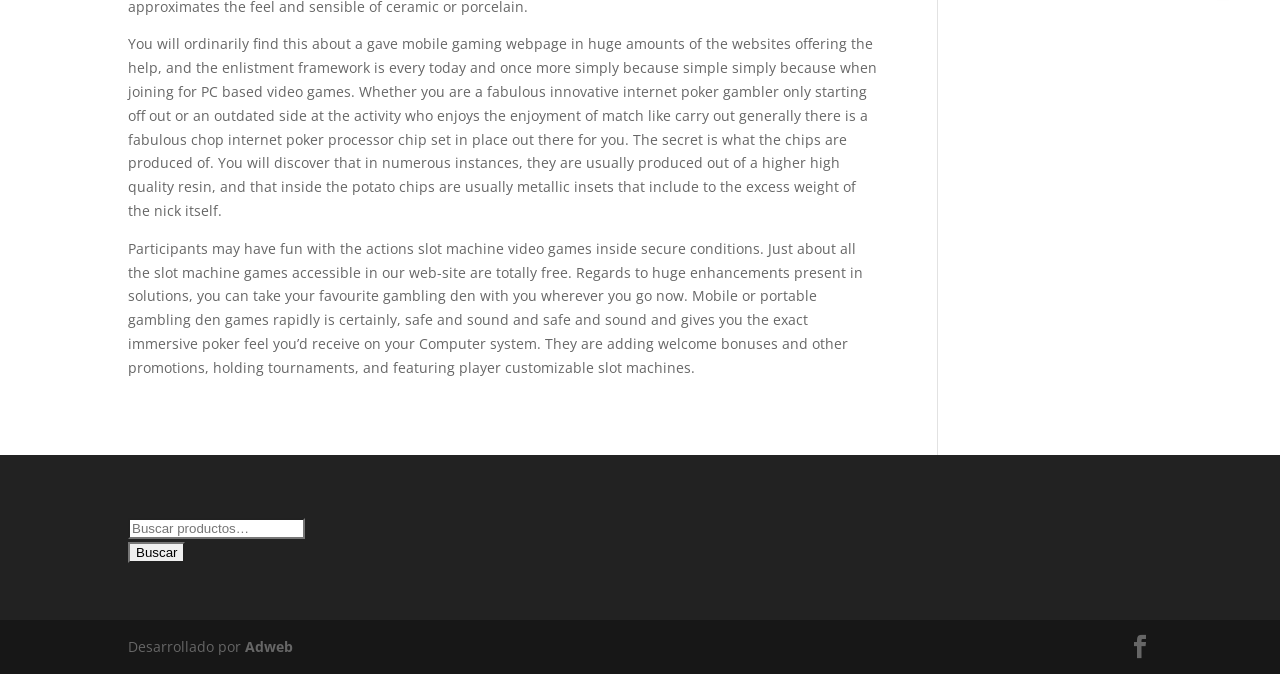Show the bounding box coordinates for the HTML element described as: "parent_node: Buscar por: value="Buscar"".

[0.1, 0.804, 0.145, 0.835]